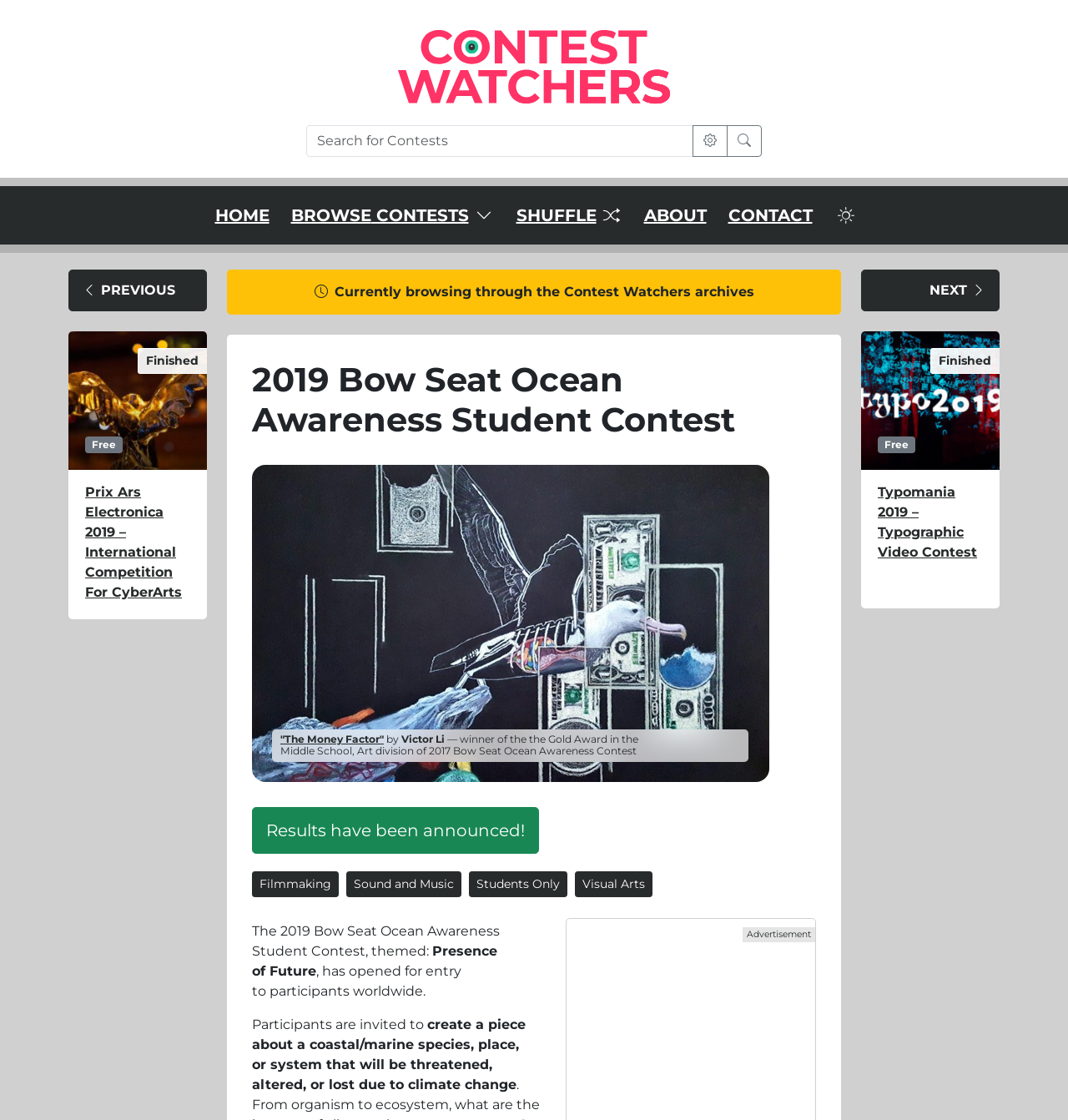Could you find the bounding box coordinates of the clickable area to complete this instruction: "Search for contests"?

[0.287, 0.112, 0.649, 0.14]